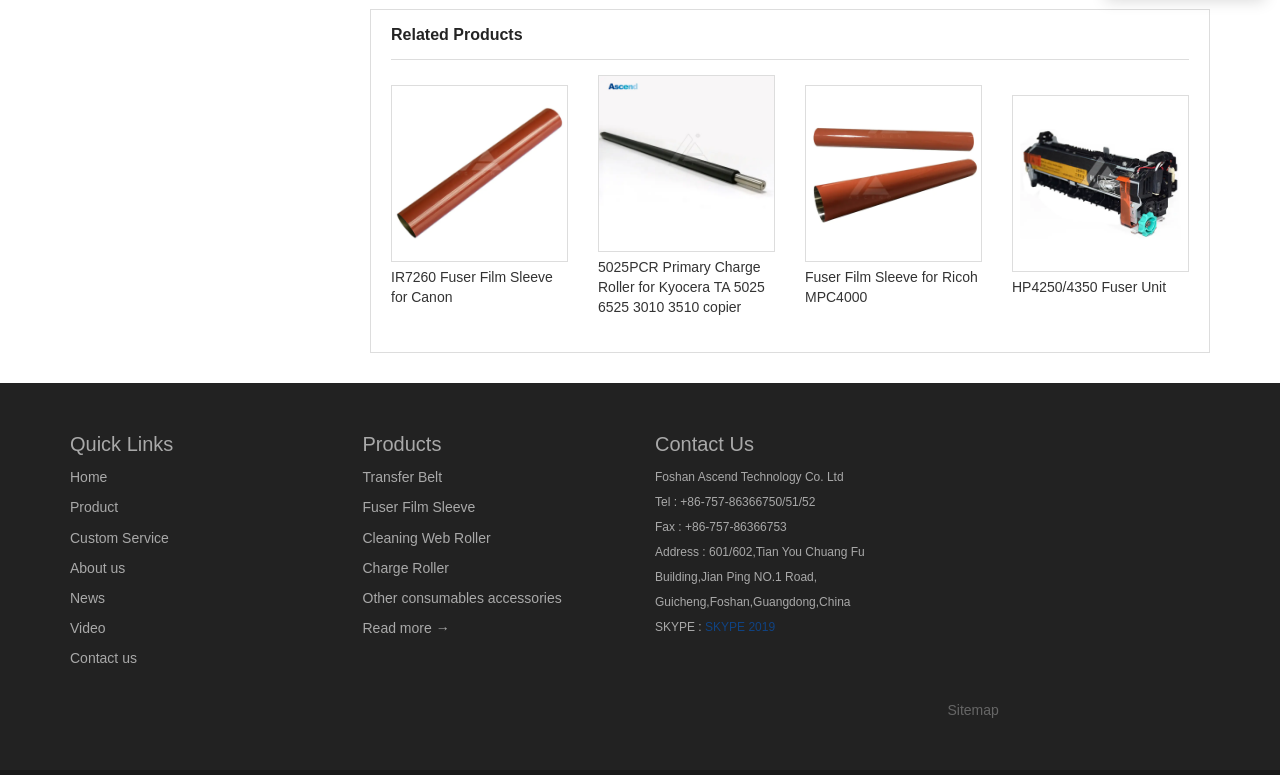Please specify the bounding box coordinates of the element that should be clicked to execute the given instruction: 'Click the link to read Mareo McCracken's writings'. Ensure the coordinates are four float numbers between 0 and 1, expressed as [left, top, right, bottom].

None